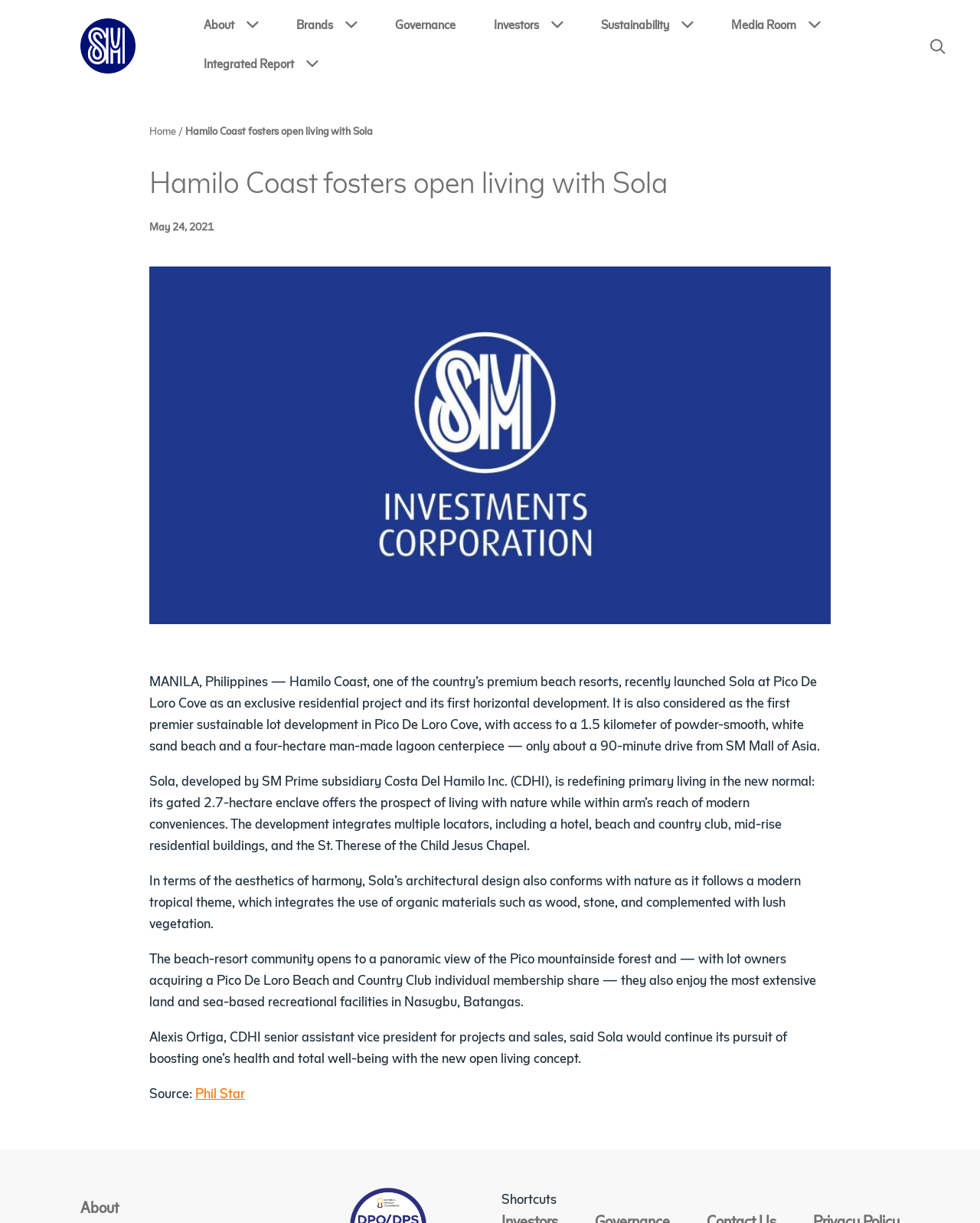Using the image as a reference, answer the following question in as much detail as possible:
How far is SM Mall of Asia from Hamilo Coast?

According to the article, Hamilo Coast is only about a 90-minute drive from SM Mall of Asia.